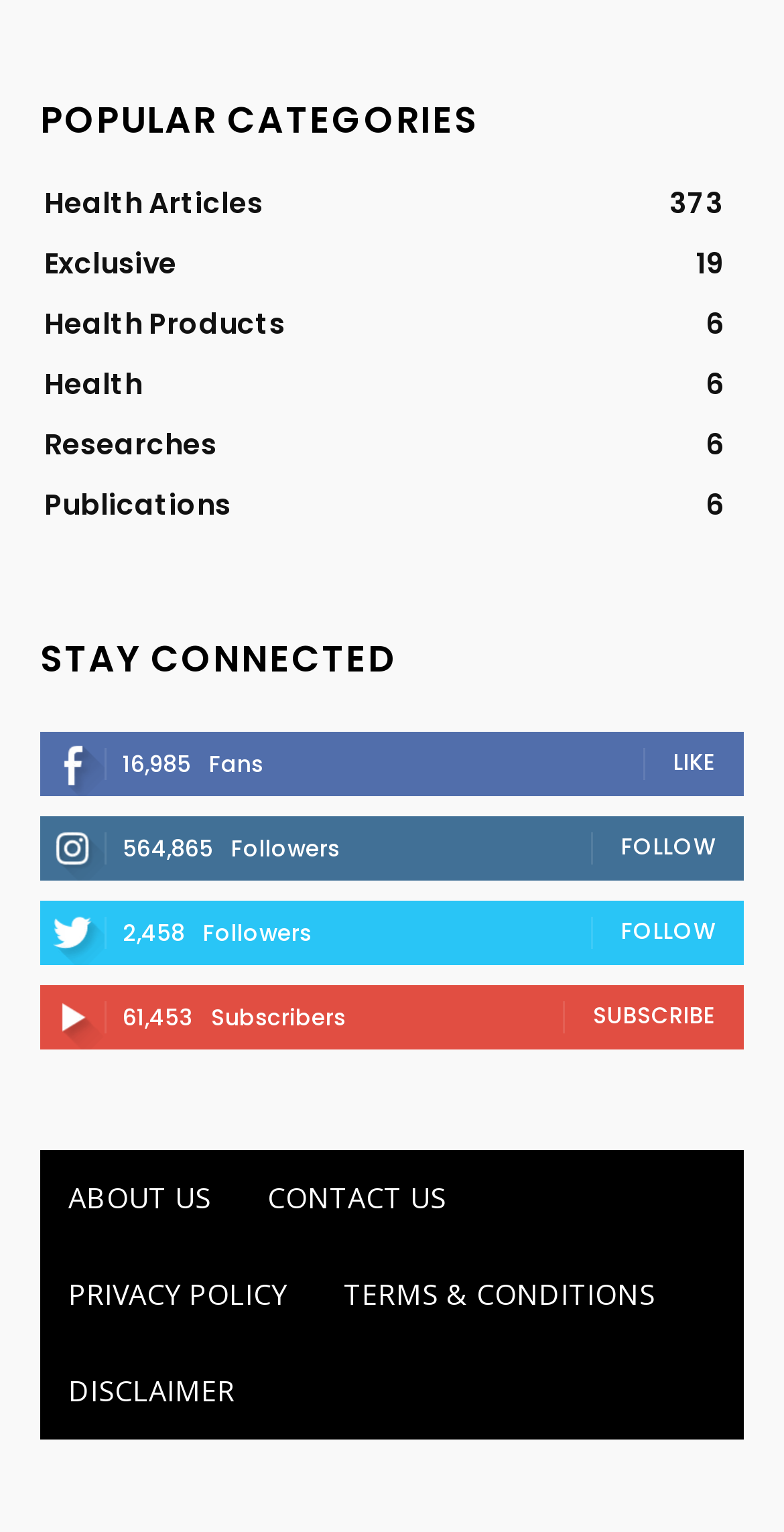Specify the bounding box coordinates of the region I need to click to perform the following instruction: "Subscribe to the channel". The coordinates must be four float numbers in the range of 0 to 1, i.e., [left, top, right, bottom].

[0.756, 0.652, 0.913, 0.673]